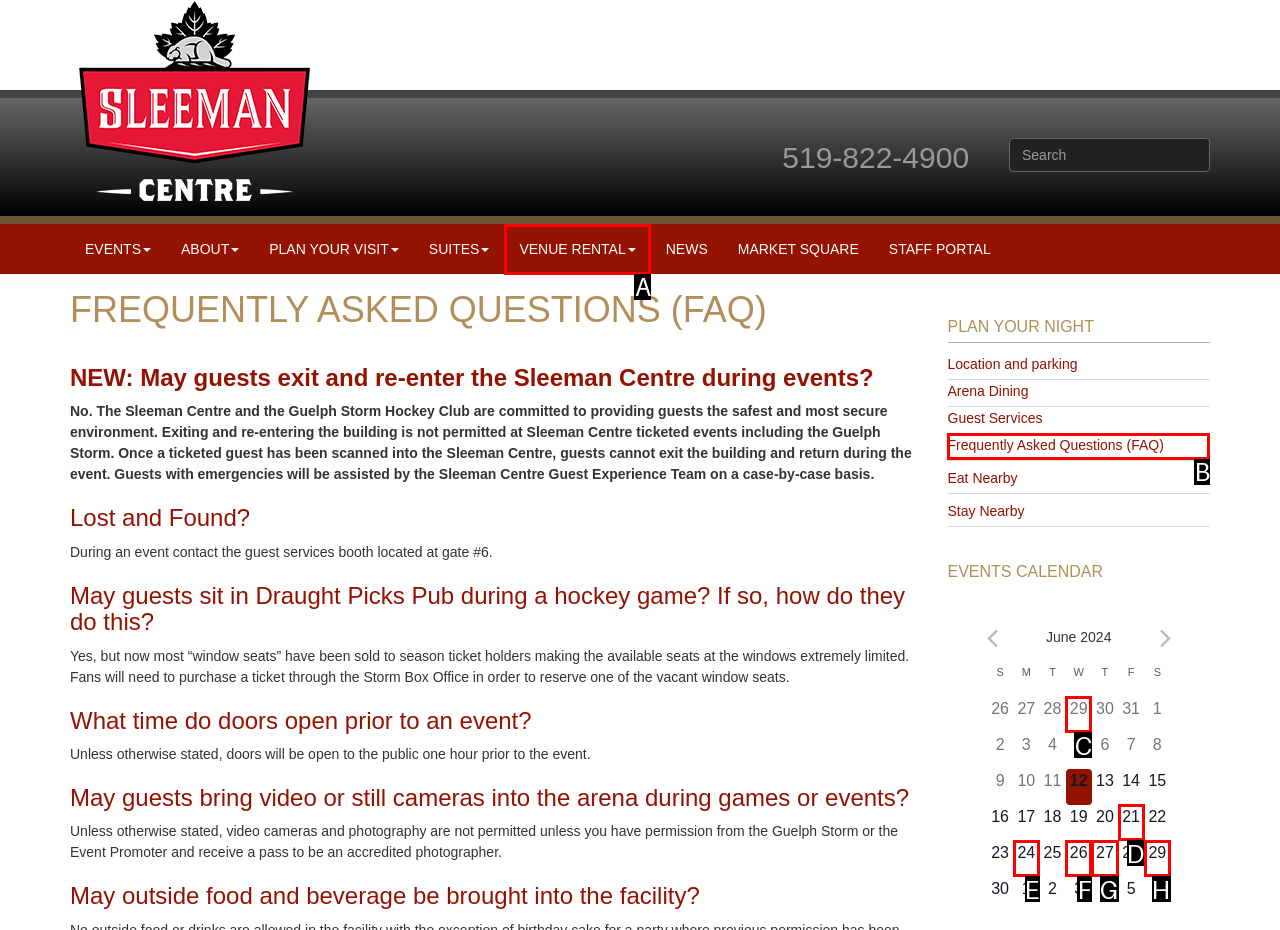Which UI element should be clicked to perform the following task: View FAQ? Answer with the corresponding letter from the choices.

B